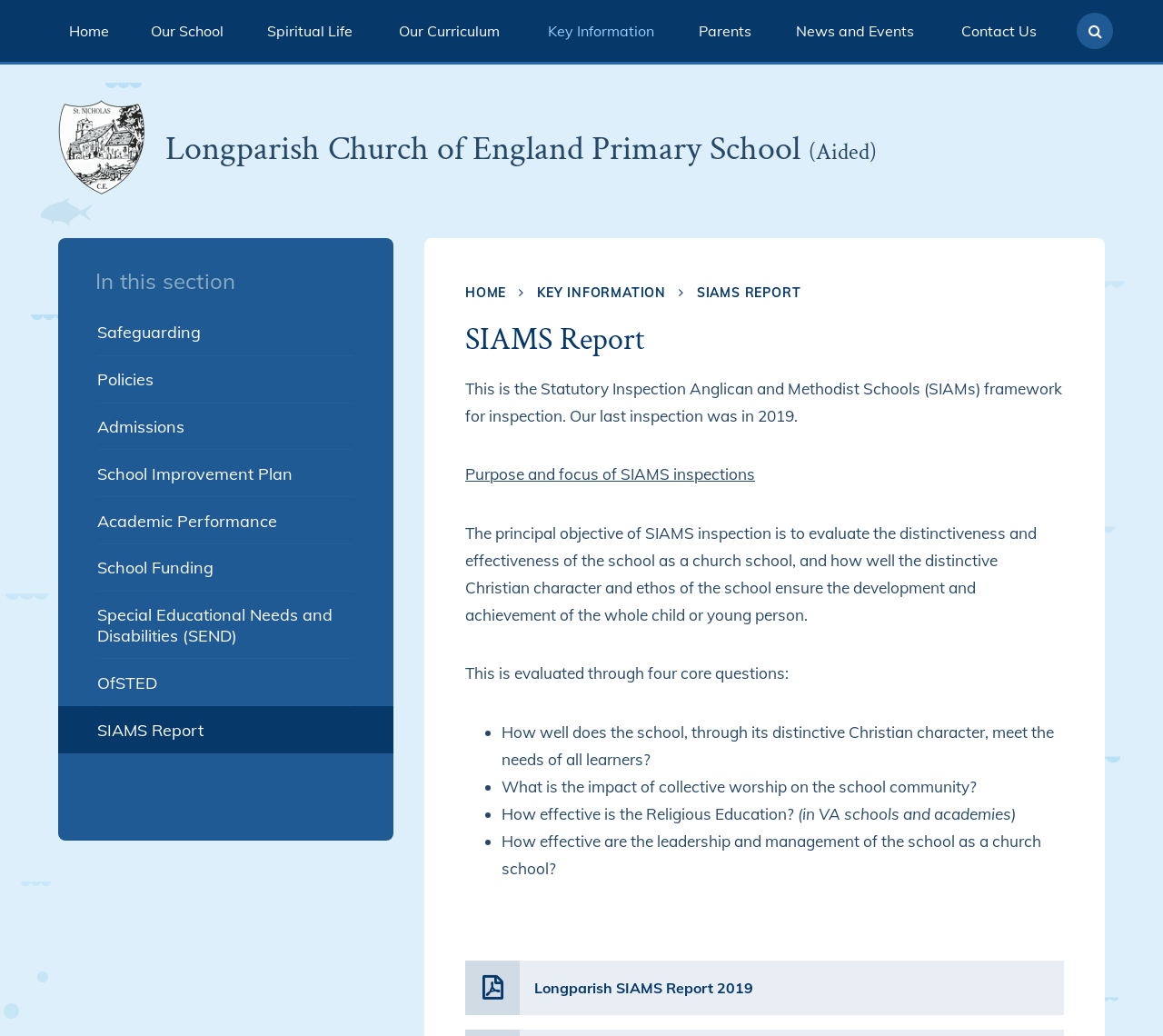Determine the bounding box coordinates of the clickable area required to perform the following instruction: "Download the 'Longparish SIAMS Report 2019'". The coordinates should be represented as four float numbers between 0 and 1: [left, top, right, bottom].

[0.4, 0.927, 0.915, 0.98]